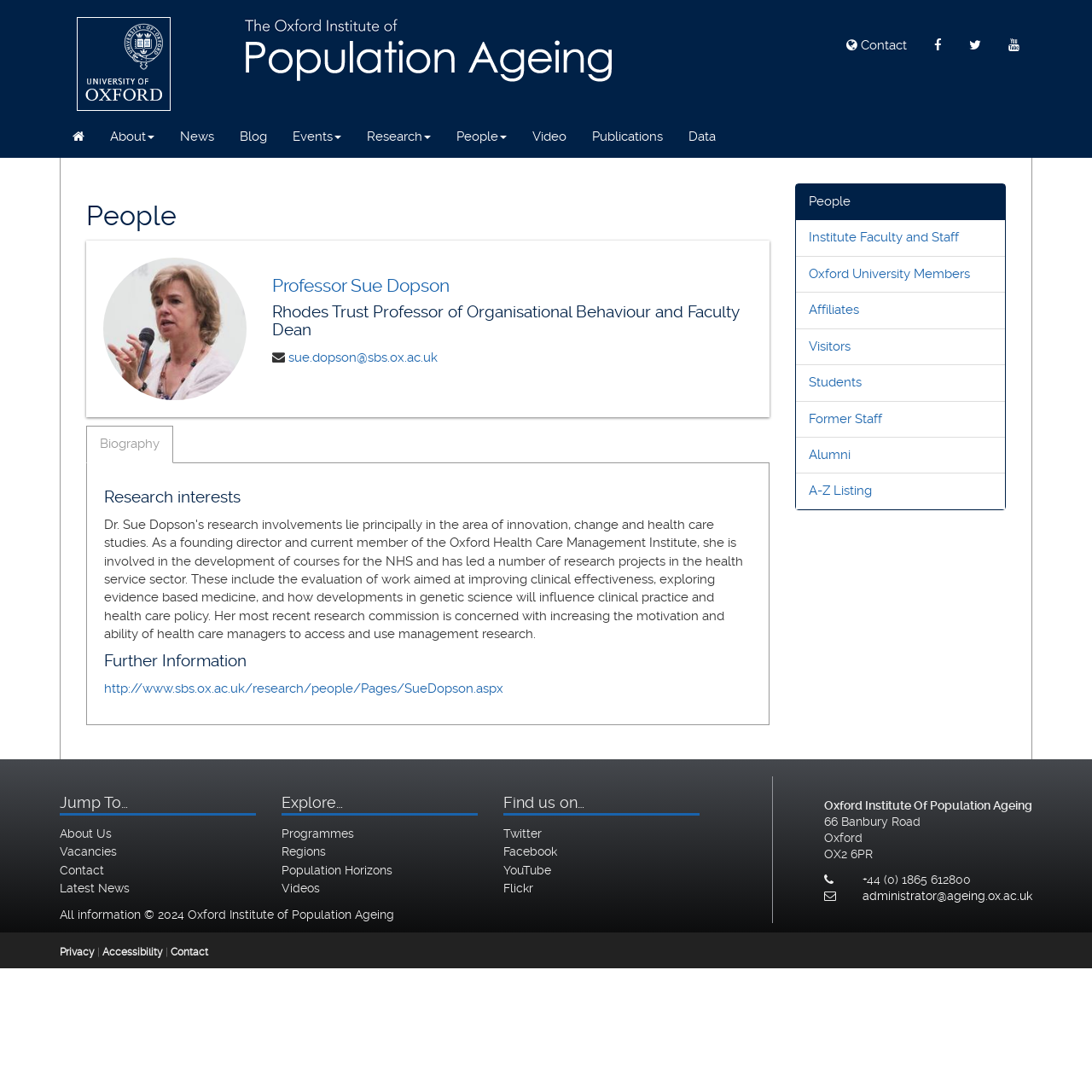Determine the bounding box coordinates of the area to click in order to meet this instruction: "Contact Sue Dopson via email".

[0.264, 0.32, 0.401, 0.334]